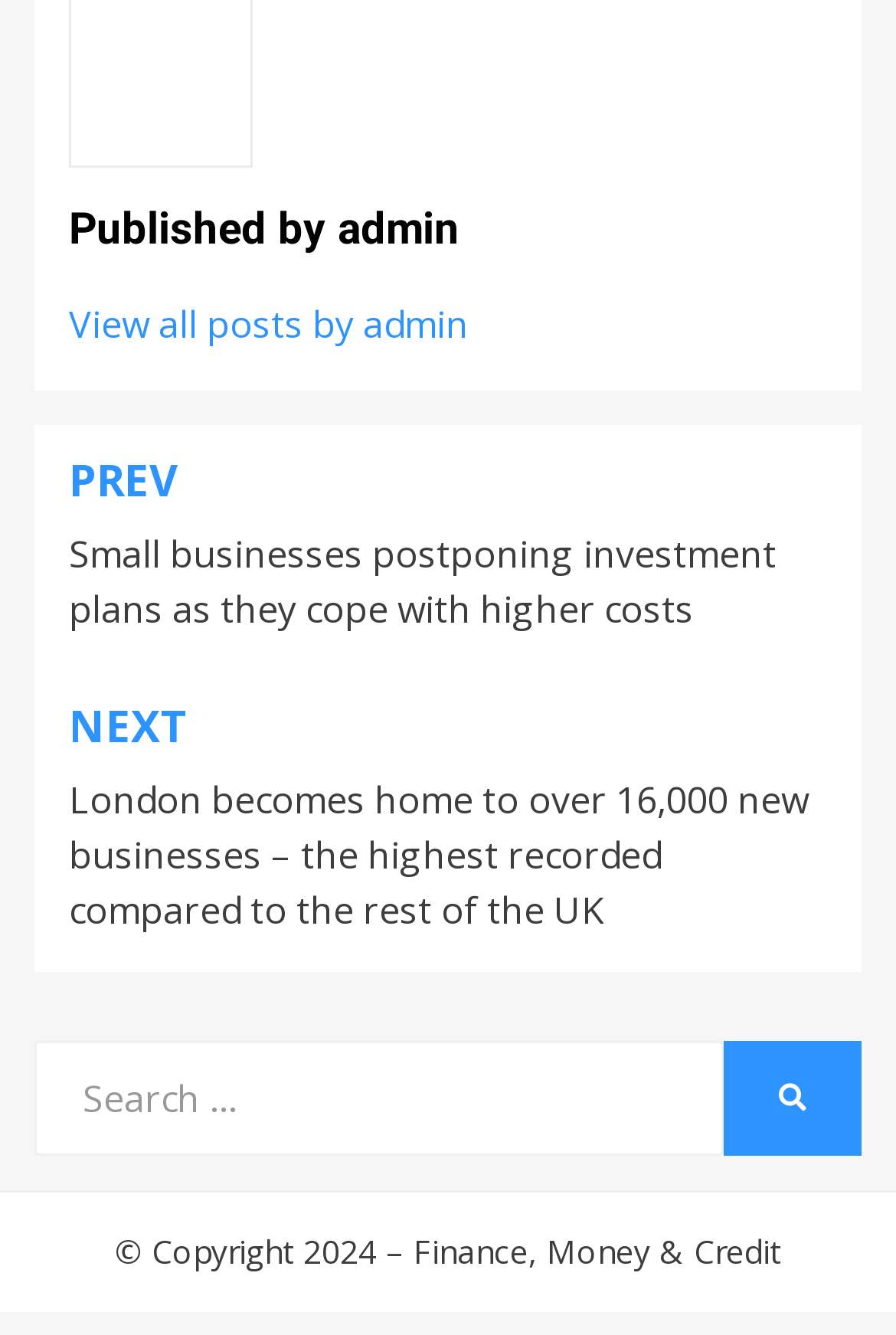Please answer the following question using a single word or phrase: 
What is the name of the theme used by the website?

Cambium Theme